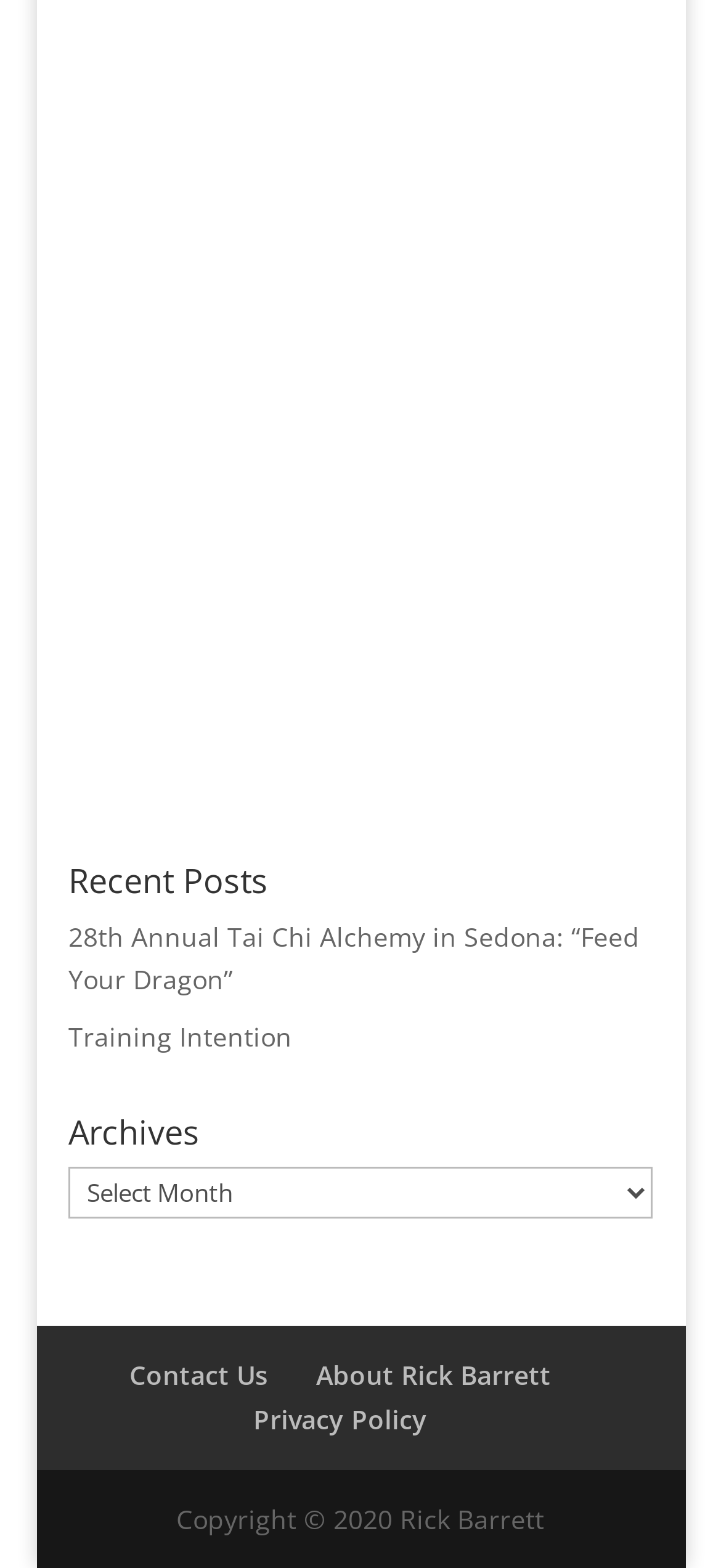Locate the UI element described by About Rick Barrett and provide its bounding box coordinates. Use the format (top-left x, top-left y, bottom-right x, bottom-right y) with all values as floating point numbers between 0 and 1.

[0.438, 0.866, 0.764, 0.888]